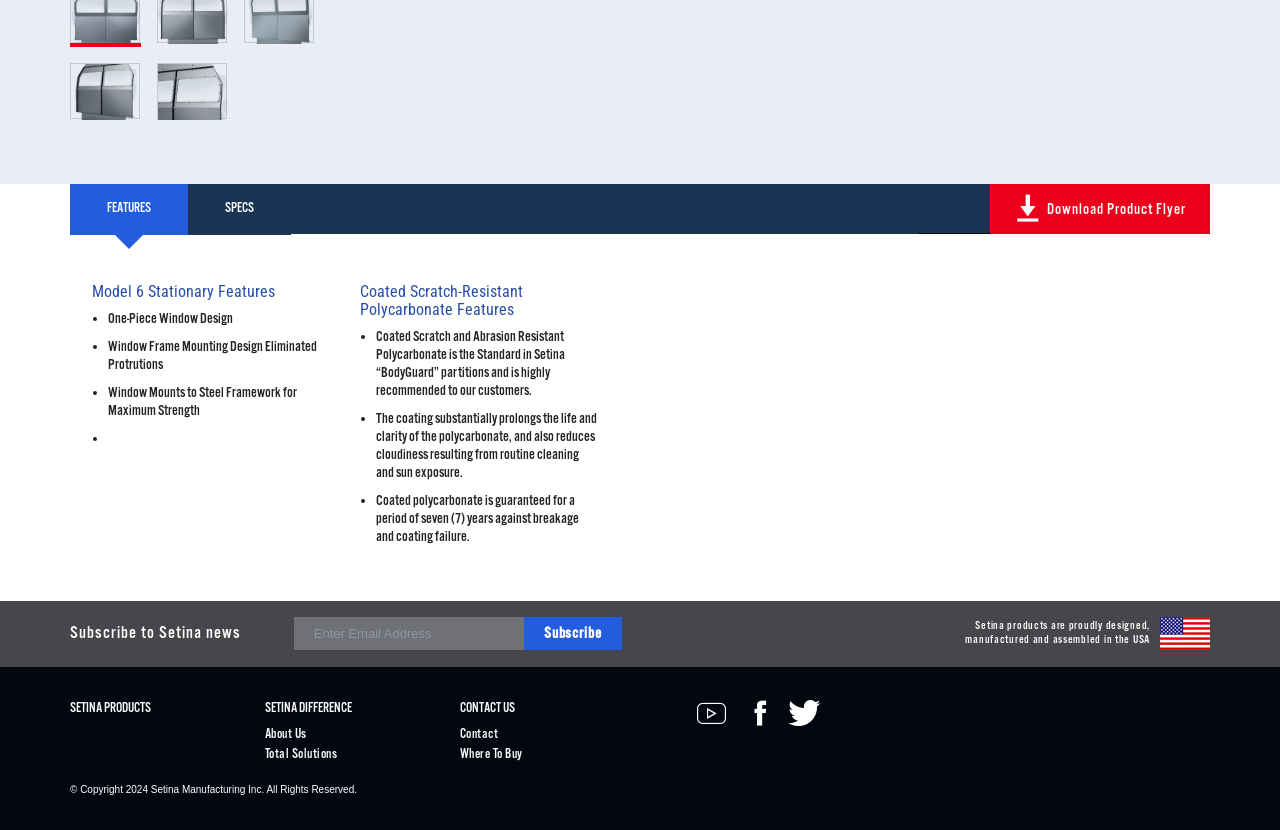Using the element description provided, determine the bounding box coordinates in the format (top-left x, top-left y, bottom-right x, bottom-right y). Ensure that all values are floating point numbers between 0 and 1. Element description: Total Solutions

[0.207, 0.899, 0.264, 0.92]